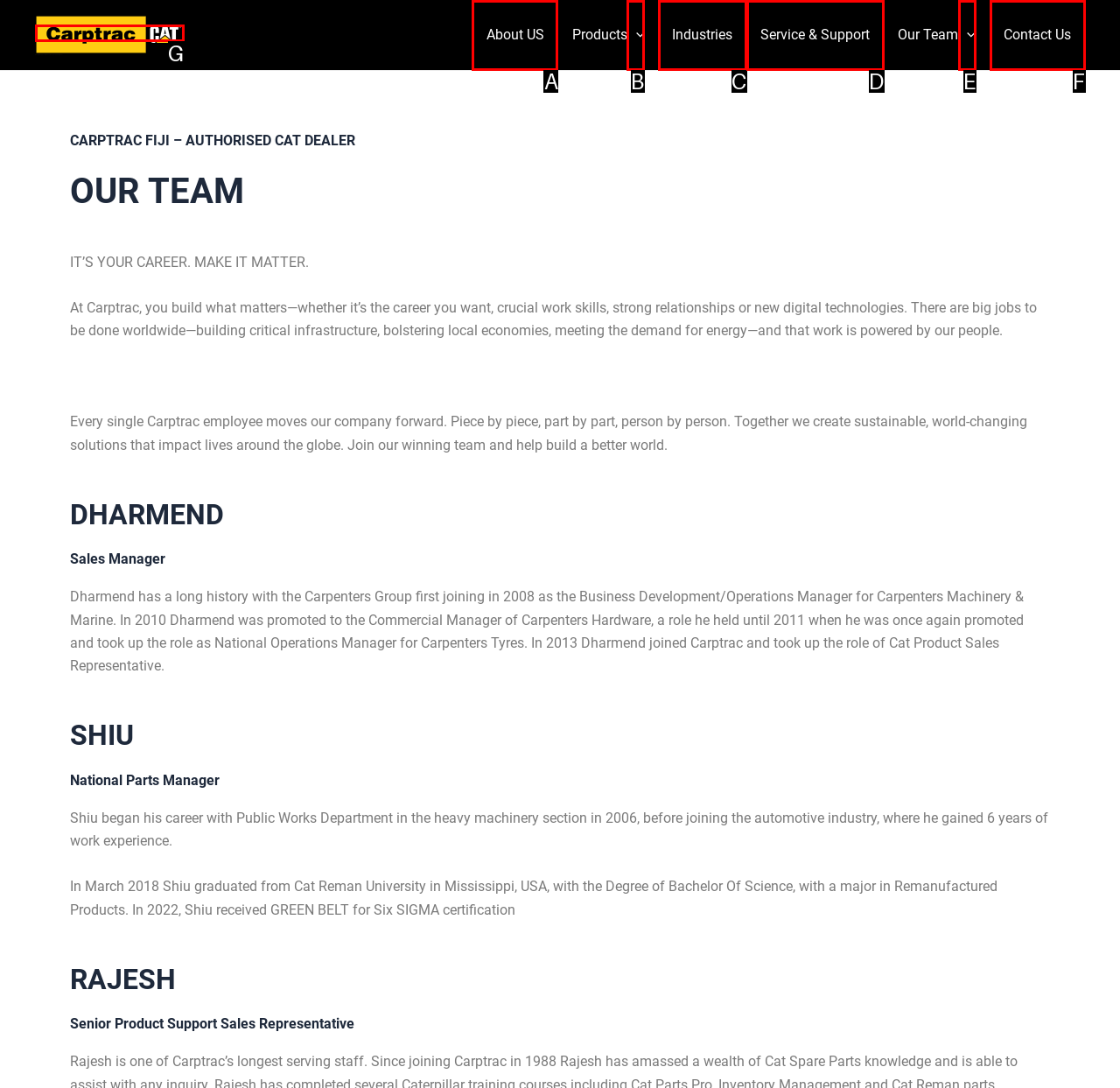Given the description: parent_node: Products aria-label="Menu Toggle"
Identify the letter of the matching UI element from the options.

B